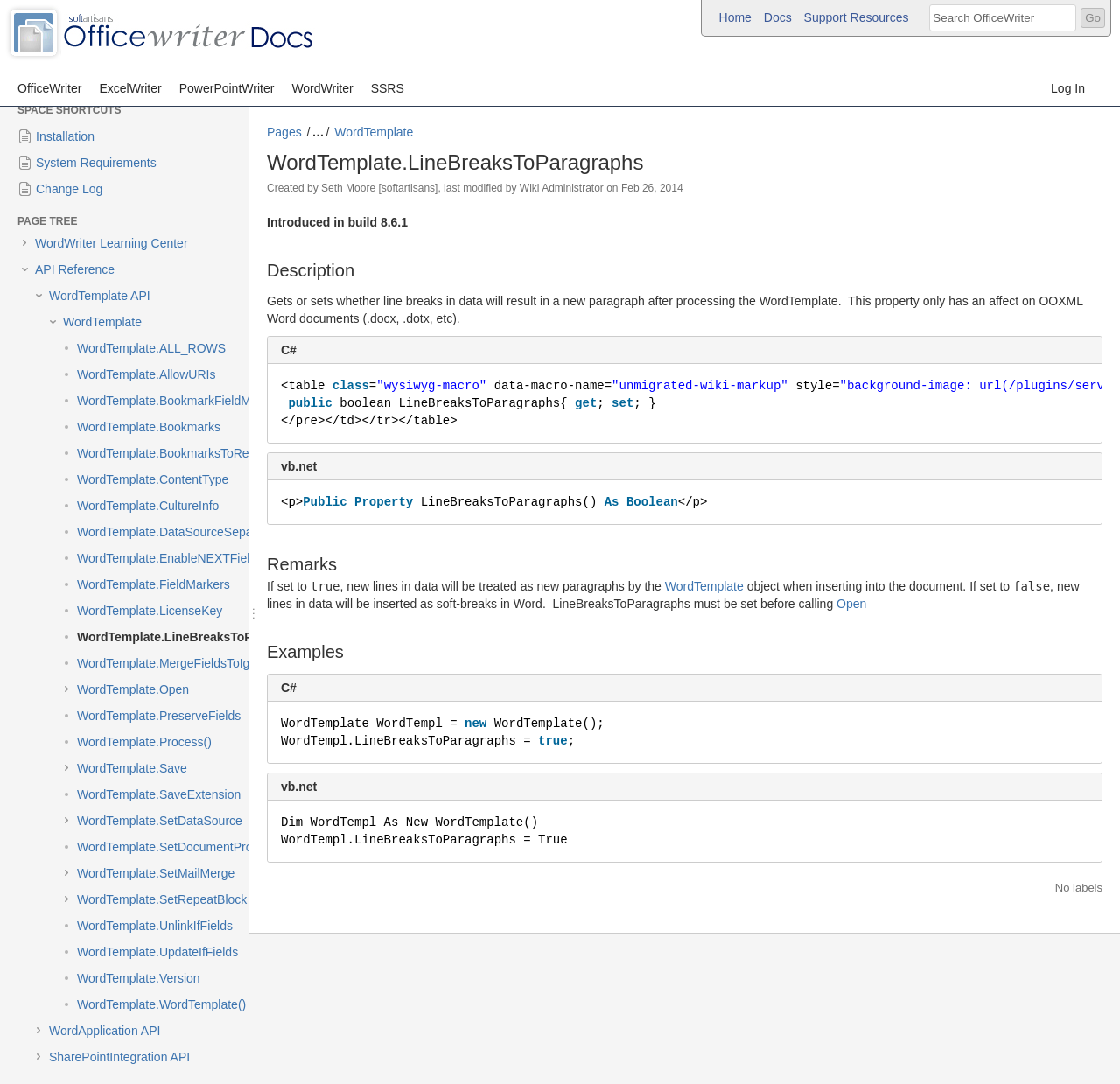How many sections are there in the page tree?
From the details in the image, provide a complete and detailed answer to the question.

I looked at the page tree section and found that there are three sections: 'SPACE SHORTCUTS', 'PAGE TREE', and the section with API references.